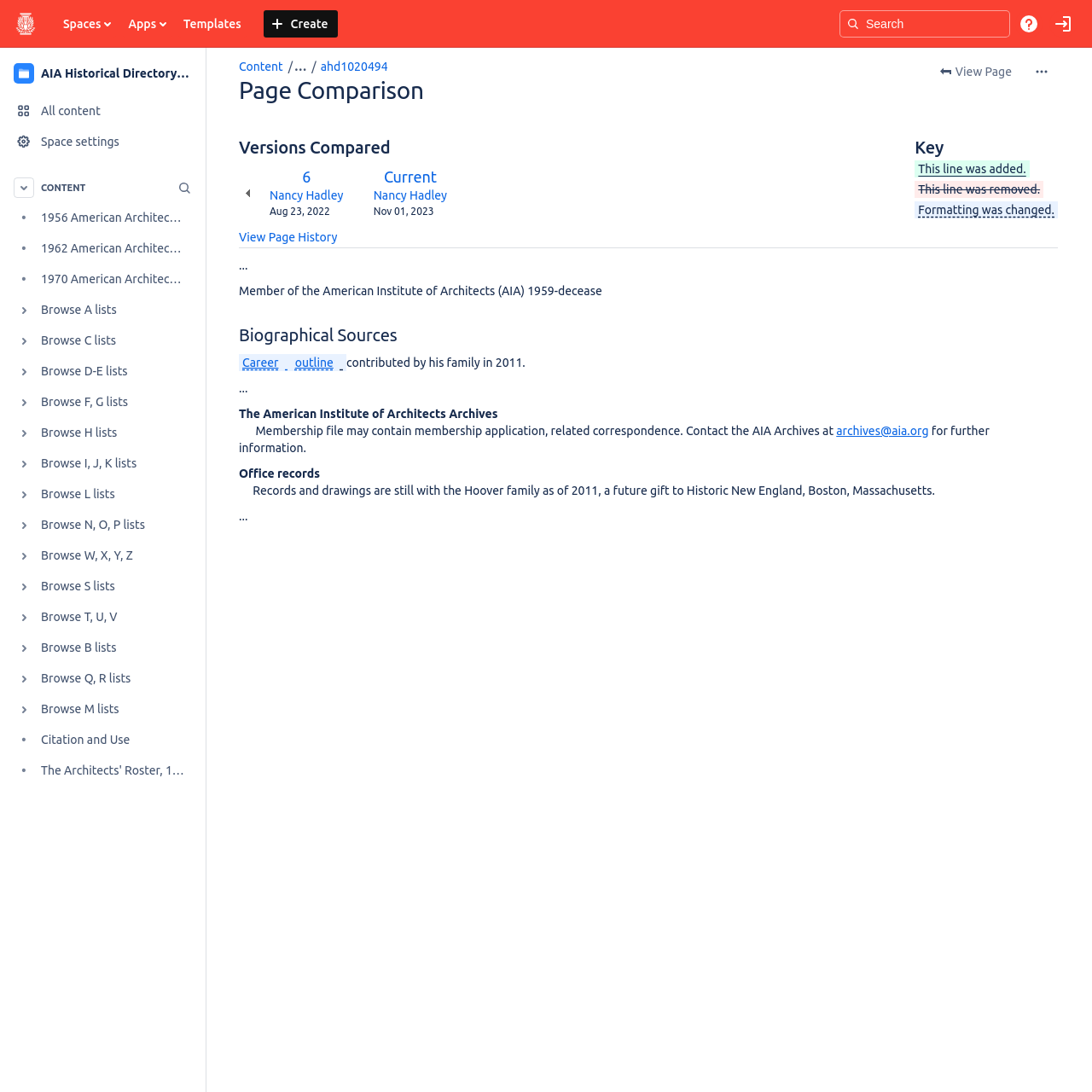Describe all significant elements and features of the webpage.

This webpage is a comparison page for the AIA Historical Directory of American Architects. At the top left corner, there is a custom logo image. Next to it, there are several buttons and links, including "Spaces", "Apps", "Templates", and "Create content", which are likely navigation options. On the top right corner, there is a search bar with a search button and an image of a magnifying glass.

Below the top navigation bar, there is a main content area. On the left side, there is a navigation menu labeled "Space" with several links, including "AIA Historical Directory of American Architects", "All content", "Space settings", and others. Each link has a corresponding image next to it.

On the right side of the main content area, there is a large region labeled "CONTENT" with a tree view containing multiple tree items. Each tree item represents a different directory or list, such as "1956 American Architects Directory", "1962 American Architects Directory", and so on. Each tree item has a link and a button that can be expanded to reveal more information. The tree view is scrollable, indicating that there are many more items in the list.

At the top right corner of the page, there is a "Help" button with a help icon image, and next to it, a "Sign In" link with a sign-in icon image. Overall, the page appears to be a directory or catalog of American architects, allowing users to browse and search through different lists and directories.